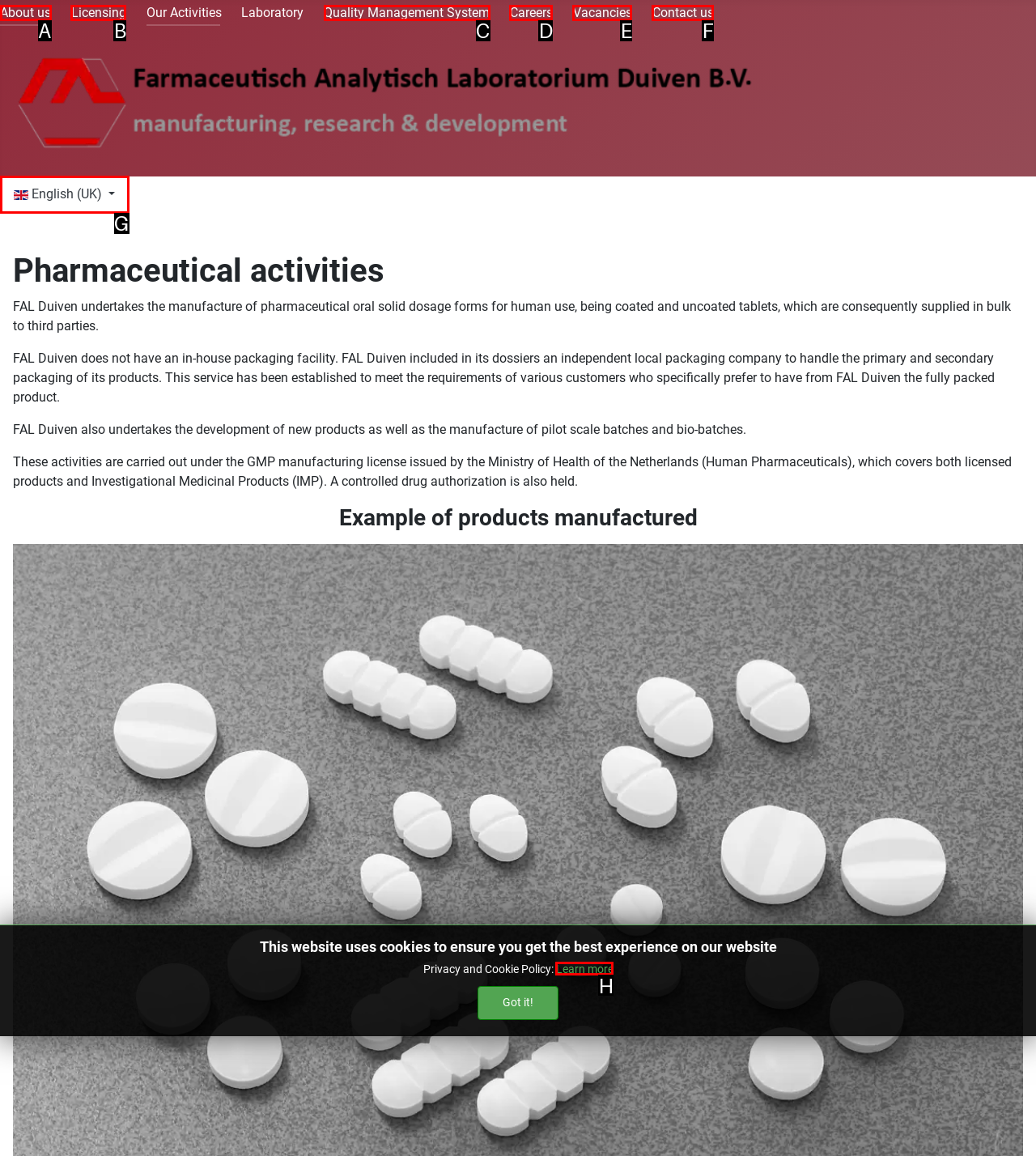Based on the description: Terms and Conditions, identify the matching lettered UI element.
Answer by indicating the letter from the choices.

None